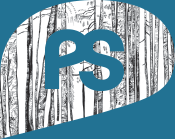What elements enclose the letters 'PS'?
Look at the screenshot and provide an in-depth answer.

According to the caption, the letters 'PS' are enclosed by a monochromatic illustration of tree trunks or forest elements, which creates a visually appealing contrast with the vibrant blue background.